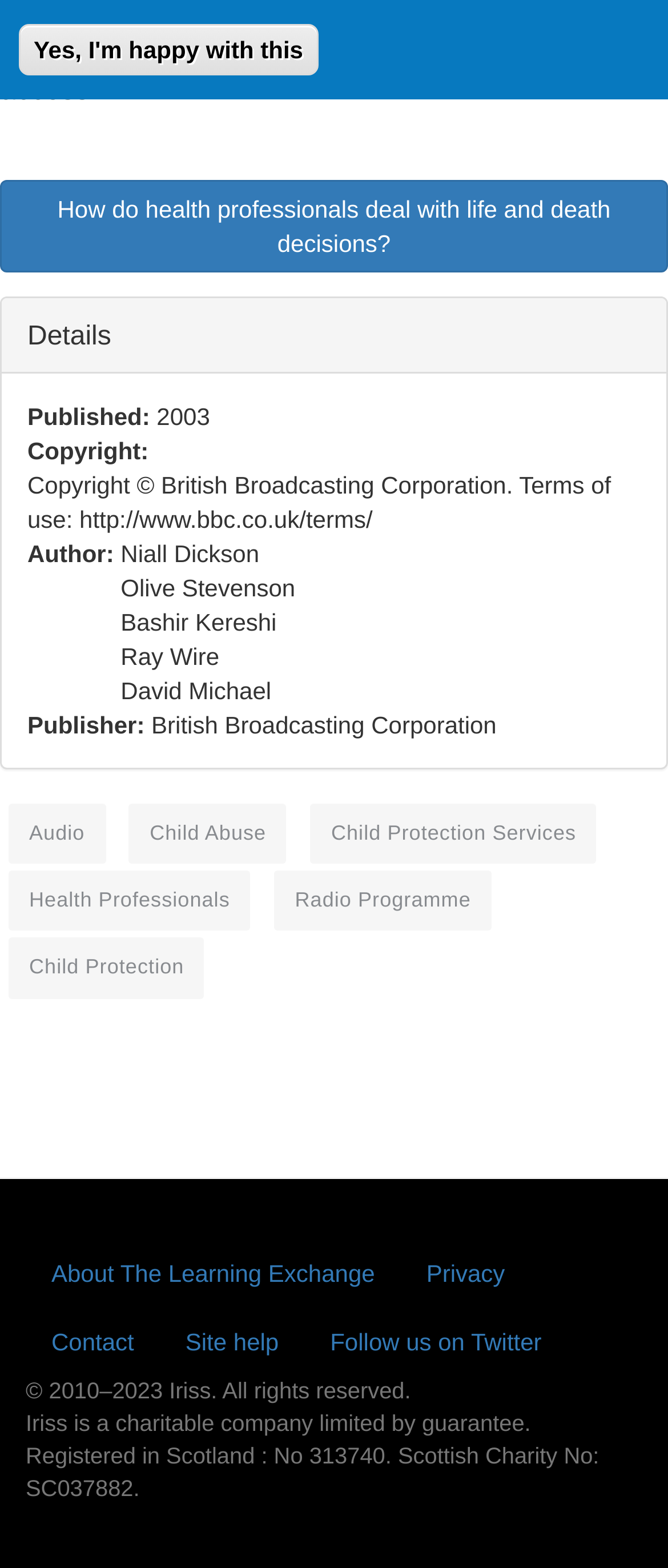Please locate the bounding box coordinates of the element's region that needs to be clicked to follow the instruction: "Learn about the radio programme". The bounding box coordinates should be provided as four float numbers between 0 and 1, i.e., [left, top, right, bottom].

[0.411, 0.556, 0.736, 0.594]